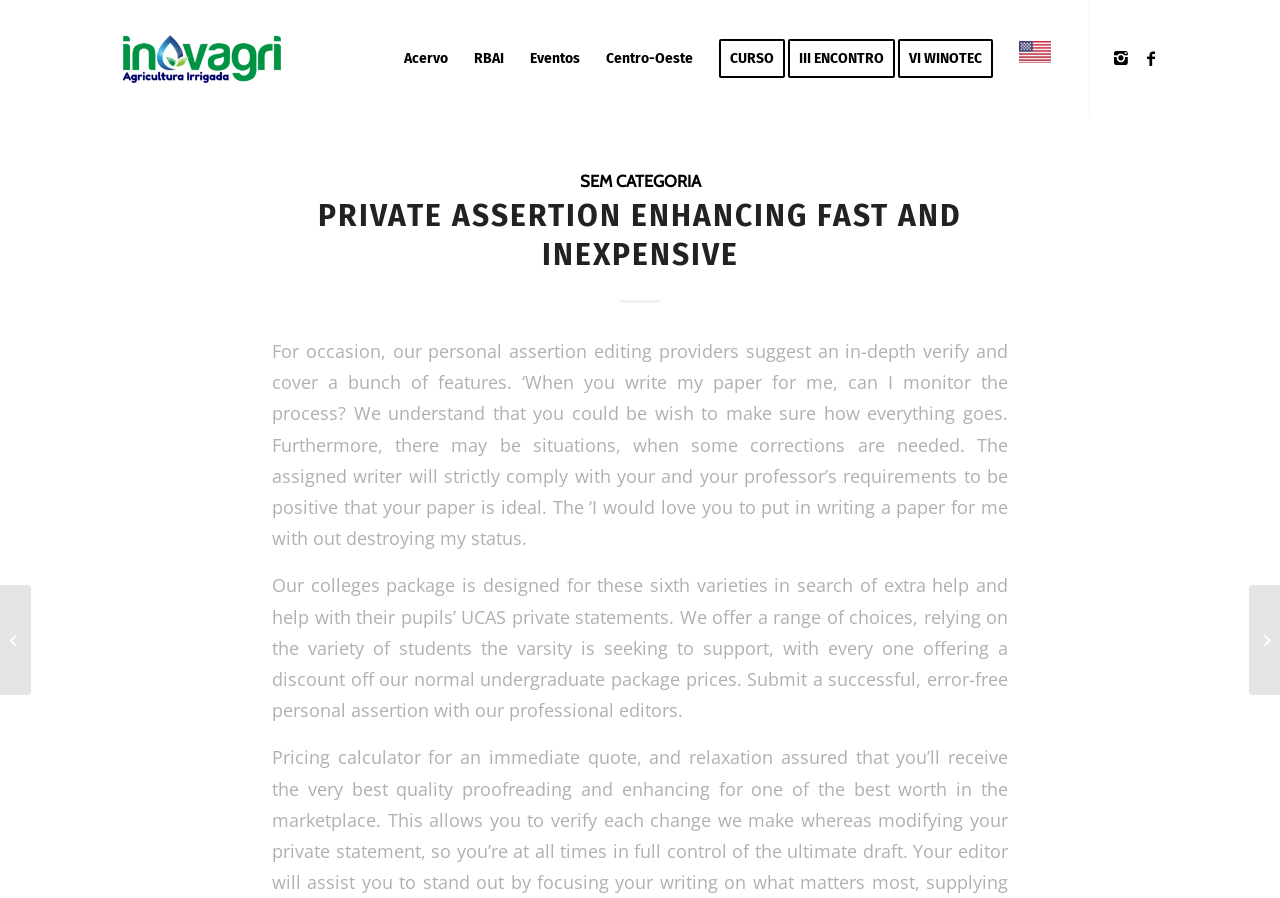Based on the element description, predict the bounding box coordinates (top-left x, top-left y, bottom-right x, bottom-right y) for the UI element in the screenshot: VI WINOTEC

[0.702, 0.0, 0.786, 0.131]